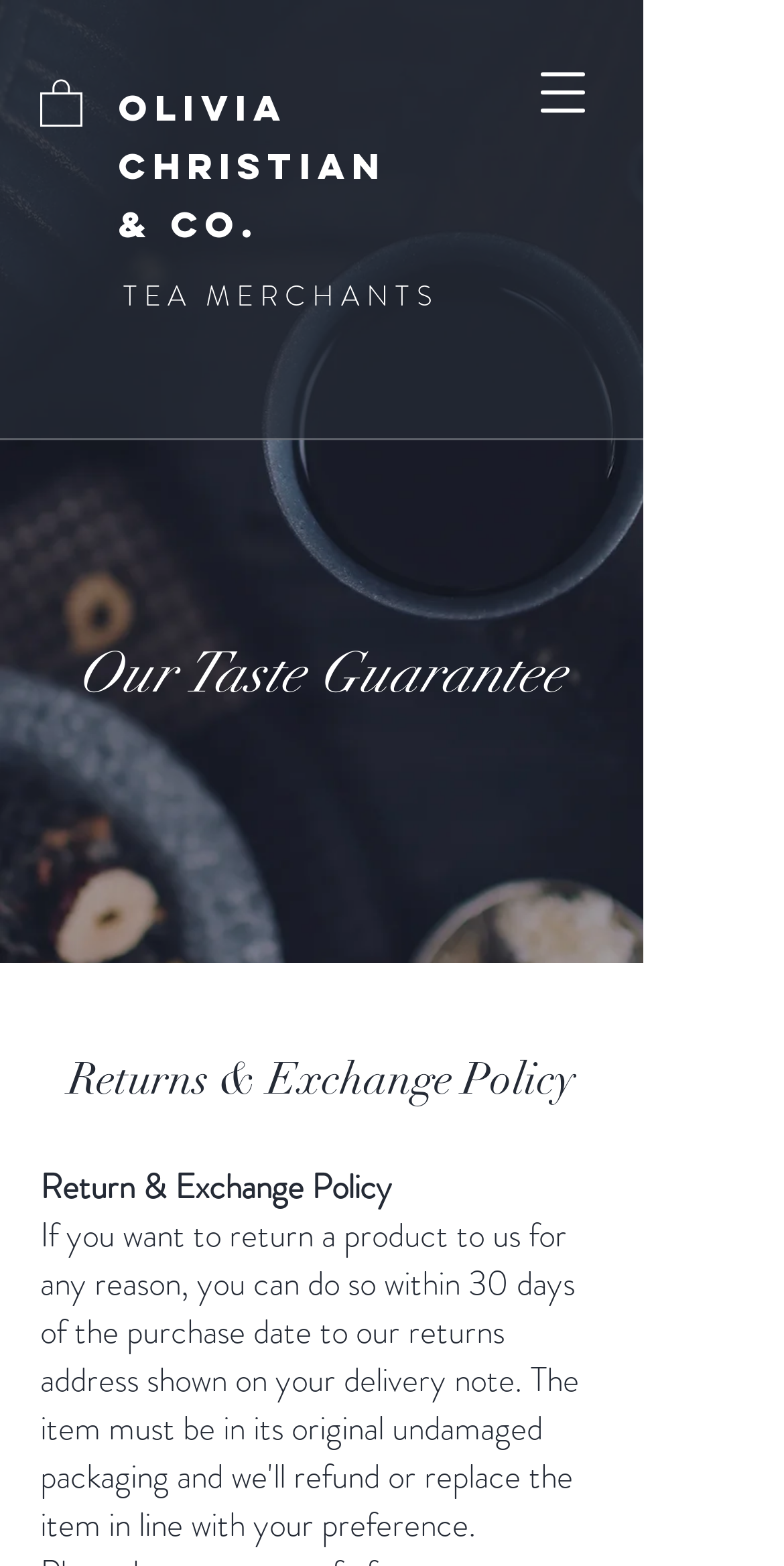Provide a short, one-word or phrase answer to the question below:
What guarantee does the company offer?

Taste Guarantee